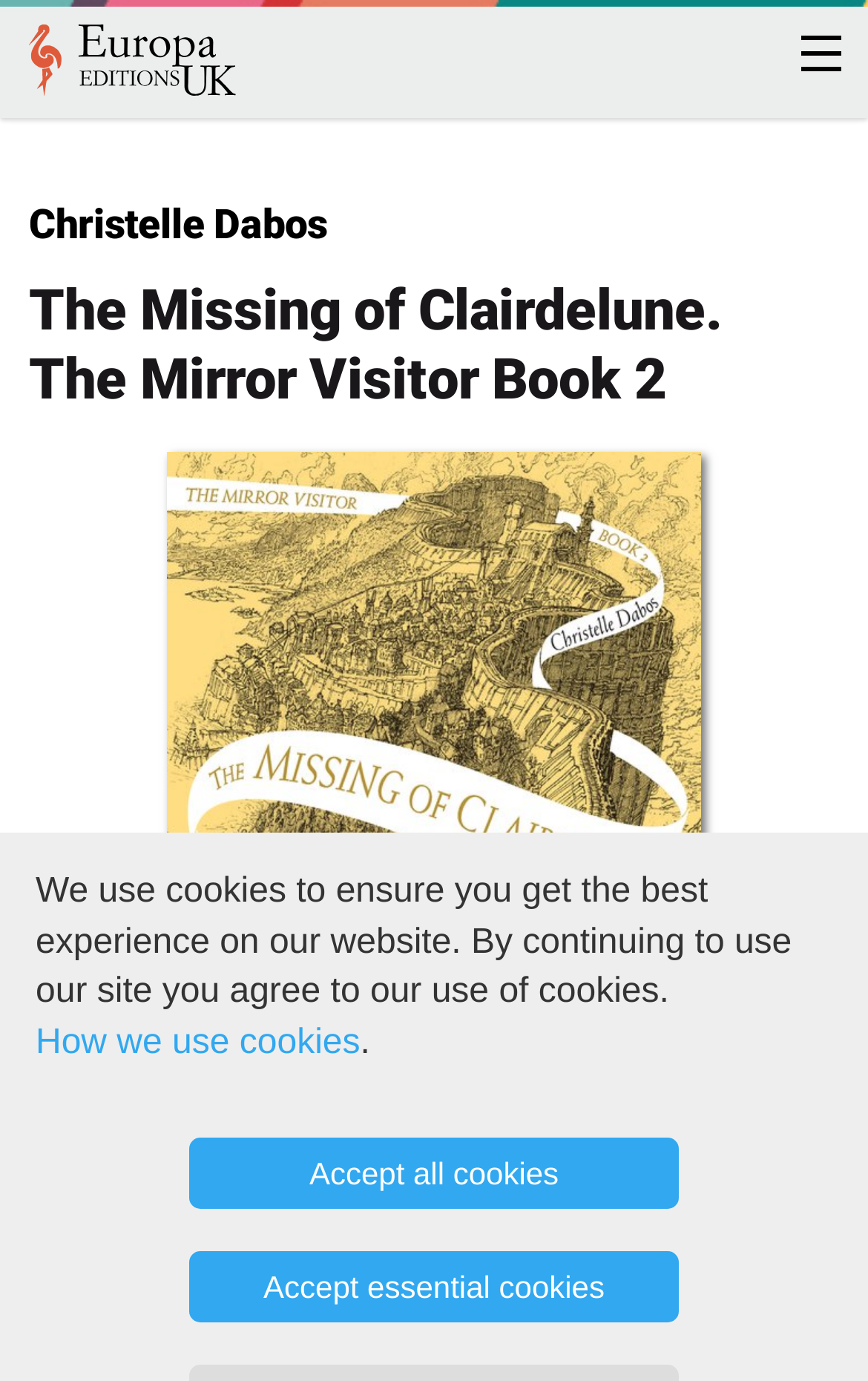Based on the provided description, "Terms of Use", find the bounding box of the corresponding UI element in the screenshot.

None